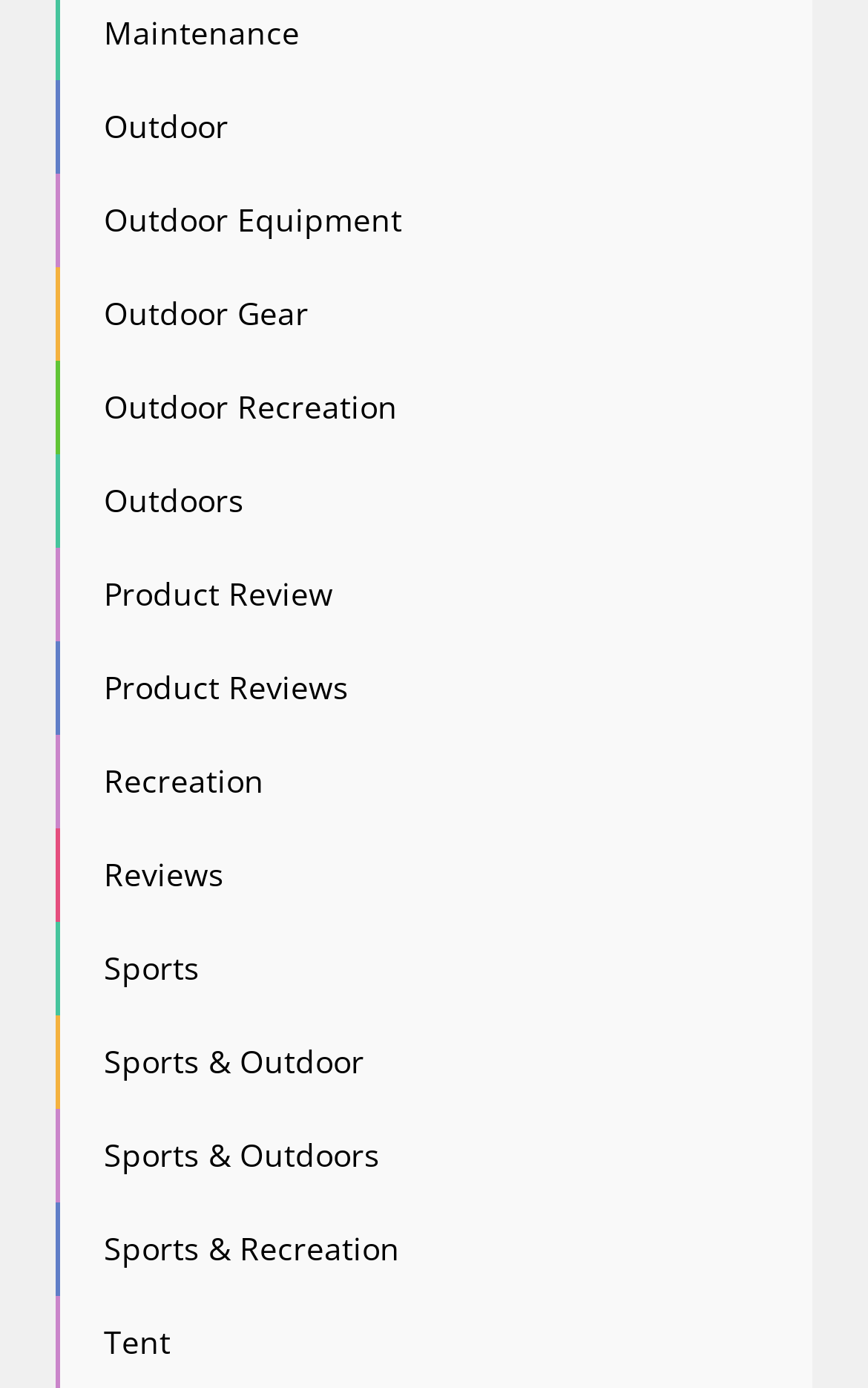Determine the bounding box coordinates of the element's region needed to click to follow the instruction: "learn about Tents". Provide these coordinates as four float numbers between 0 and 1, formatted as [left, top, right, bottom].

[0.12, 0.952, 0.197, 0.982]